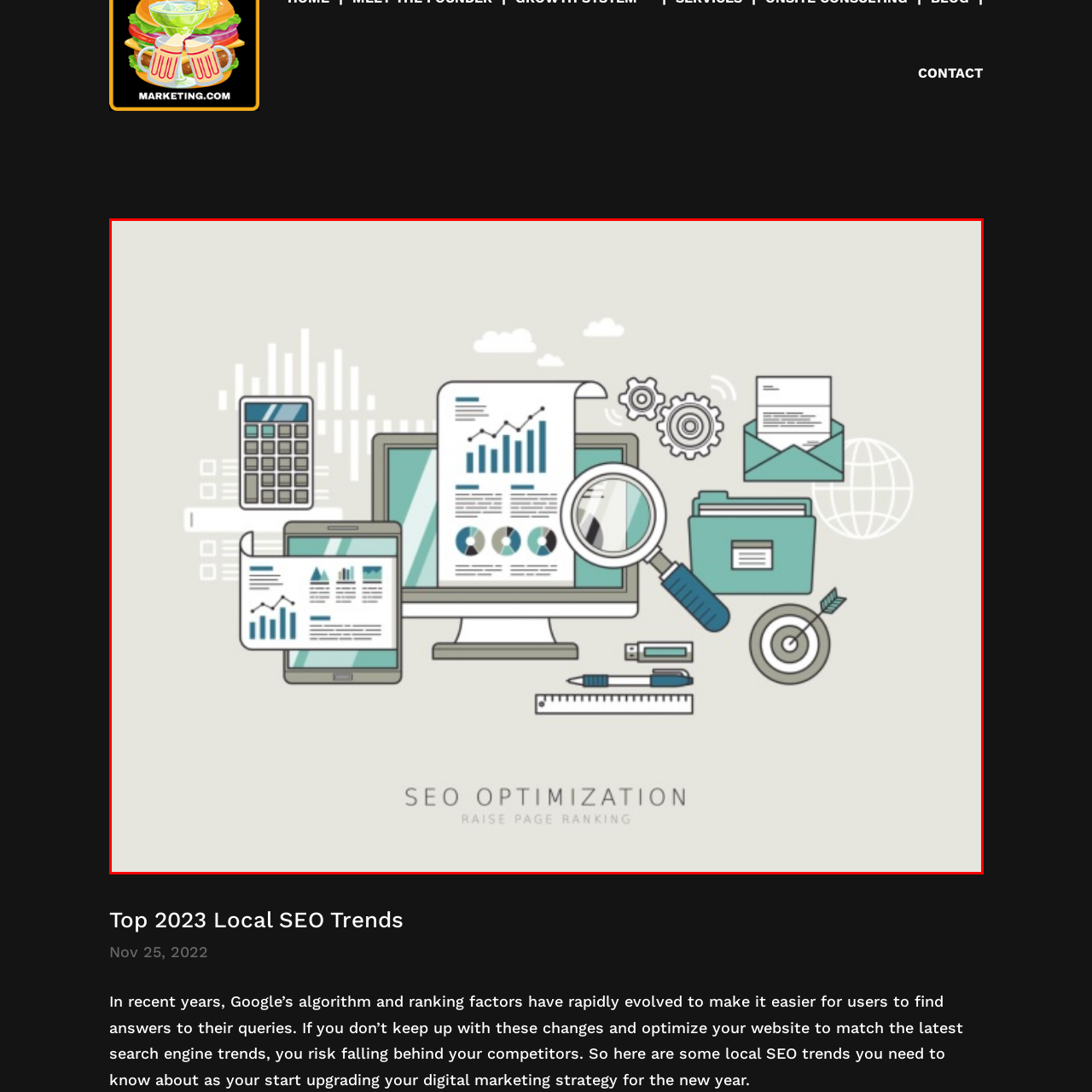Carefully describe the image located within the red boundary.

The image illustrates a visually engaging composition focused on SEO optimization. At the center, a computer screen displays various graphs and analytical data, symbolizing the importance of data-driven strategies in boosting website performance. Flanking the computer, a tablet and smartphone showcase similar charts, emphasizing the necessity for mobile-friendly optimization. 

Surrounding these devices are essential tools for digital marketing: a calculator for budget considerations, a magnifying glass indicating in-depth analysis, and gears representing ongoing adjustments and updates in strategies. Additional elements, such as folders and envelopes, suggest organization and communication in the SEO process. 

The bottom of the image prominently features the text "SEO OPTIMIZATION" with a tagline "RAISE PAGE RANKING," reinforcing the theme of enhancing online visibility and search engine ranking through effective practices. The overall color scheme is soft and modern, reflecting a professional yet approachable aesthetic suitable for digital marketing contexts.